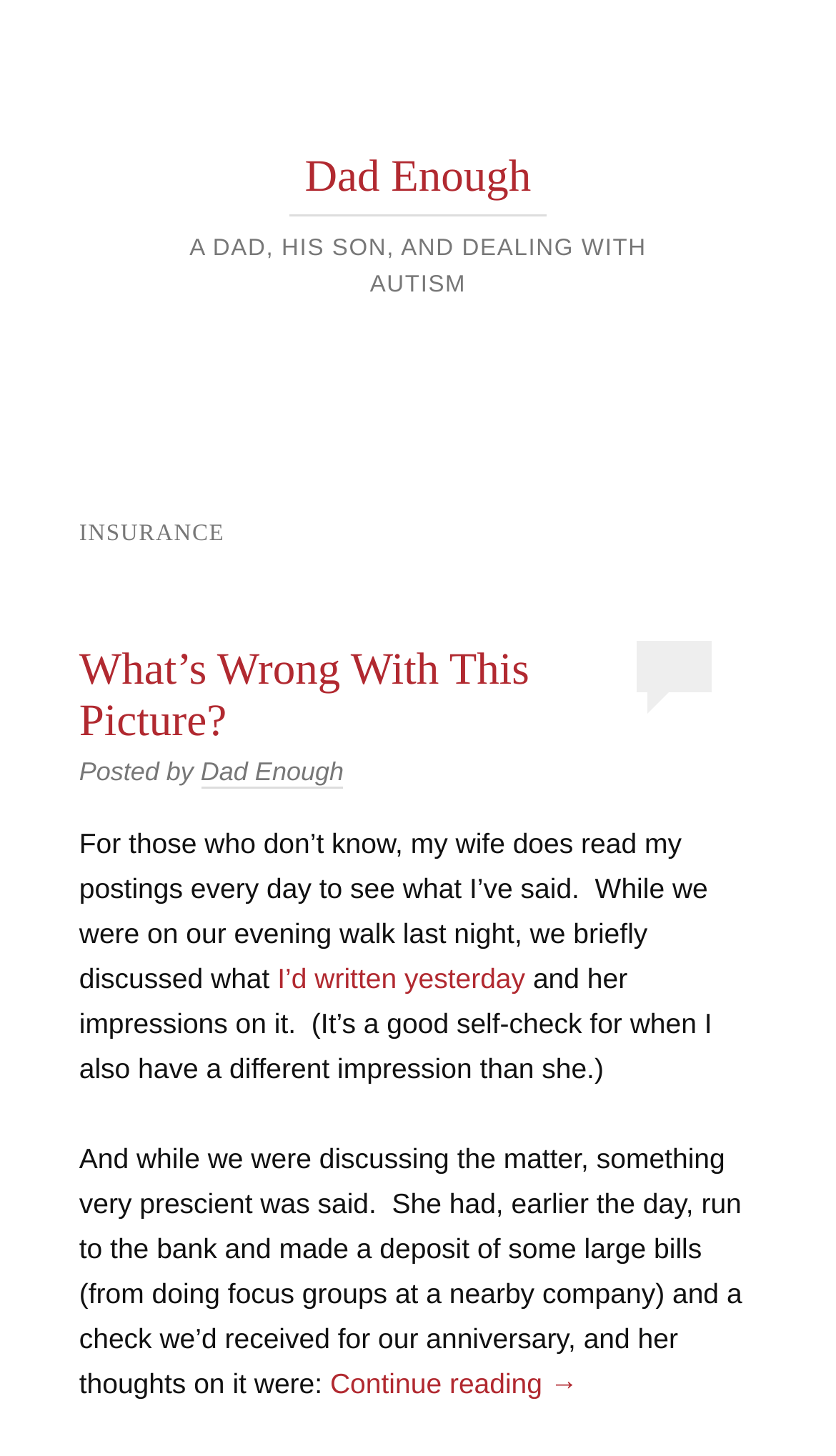Using the description: "0", determine the UI element's bounding box coordinates. Ensure the coordinates are in the format of four float numbers between 0 and 1, i.e., [left, top, right, bottom].

[0.761, 0.44, 0.851, 0.476]